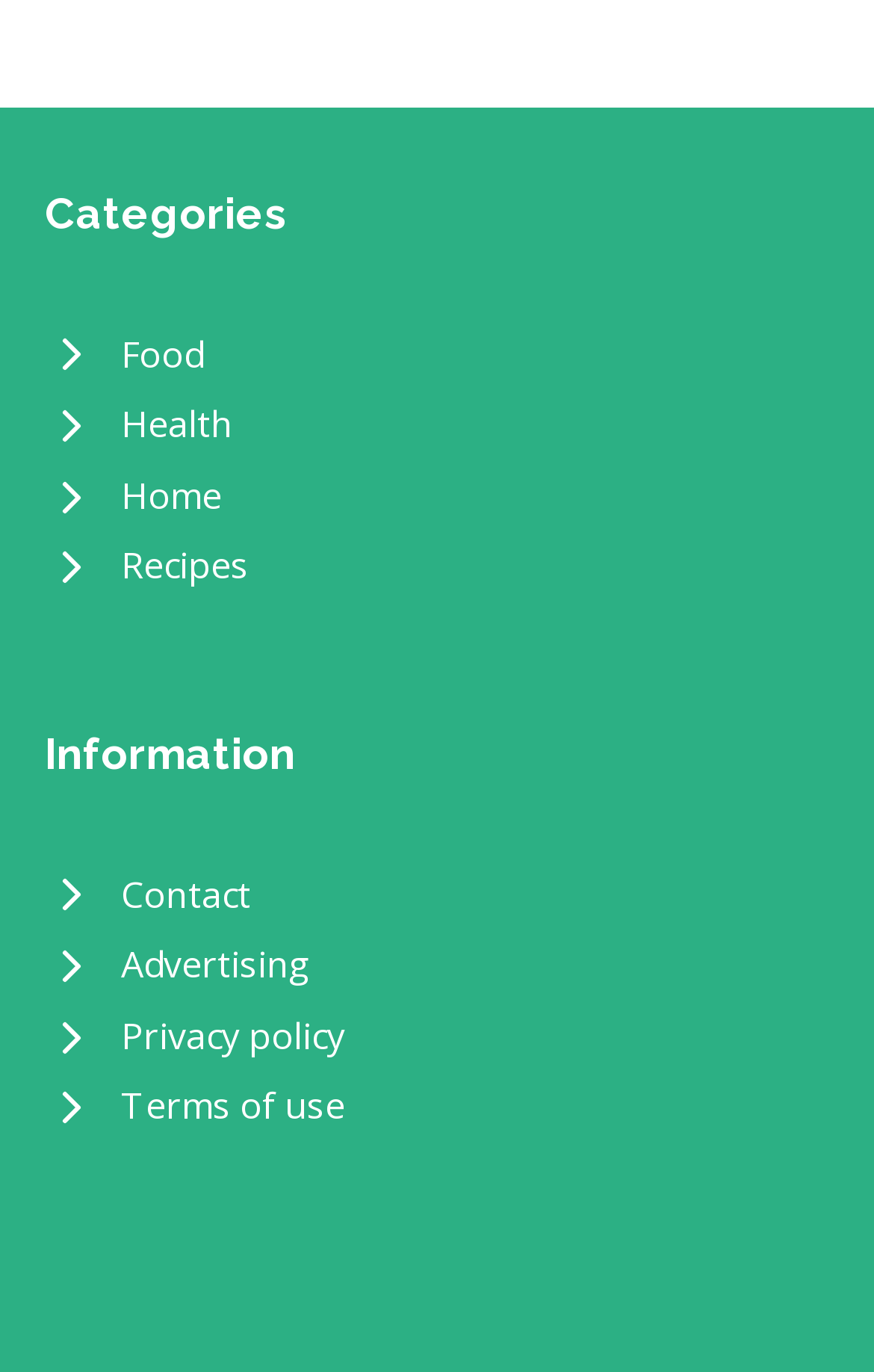Using the webpage screenshot, find the UI element described by Contact. Provide the bounding box coordinates in the format (top-left x, top-left y, bottom-right x, bottom-right y), ensuring all values are floating point numbers between 0 and 1.

[0.051, 0.627, 0.949, 0.679]